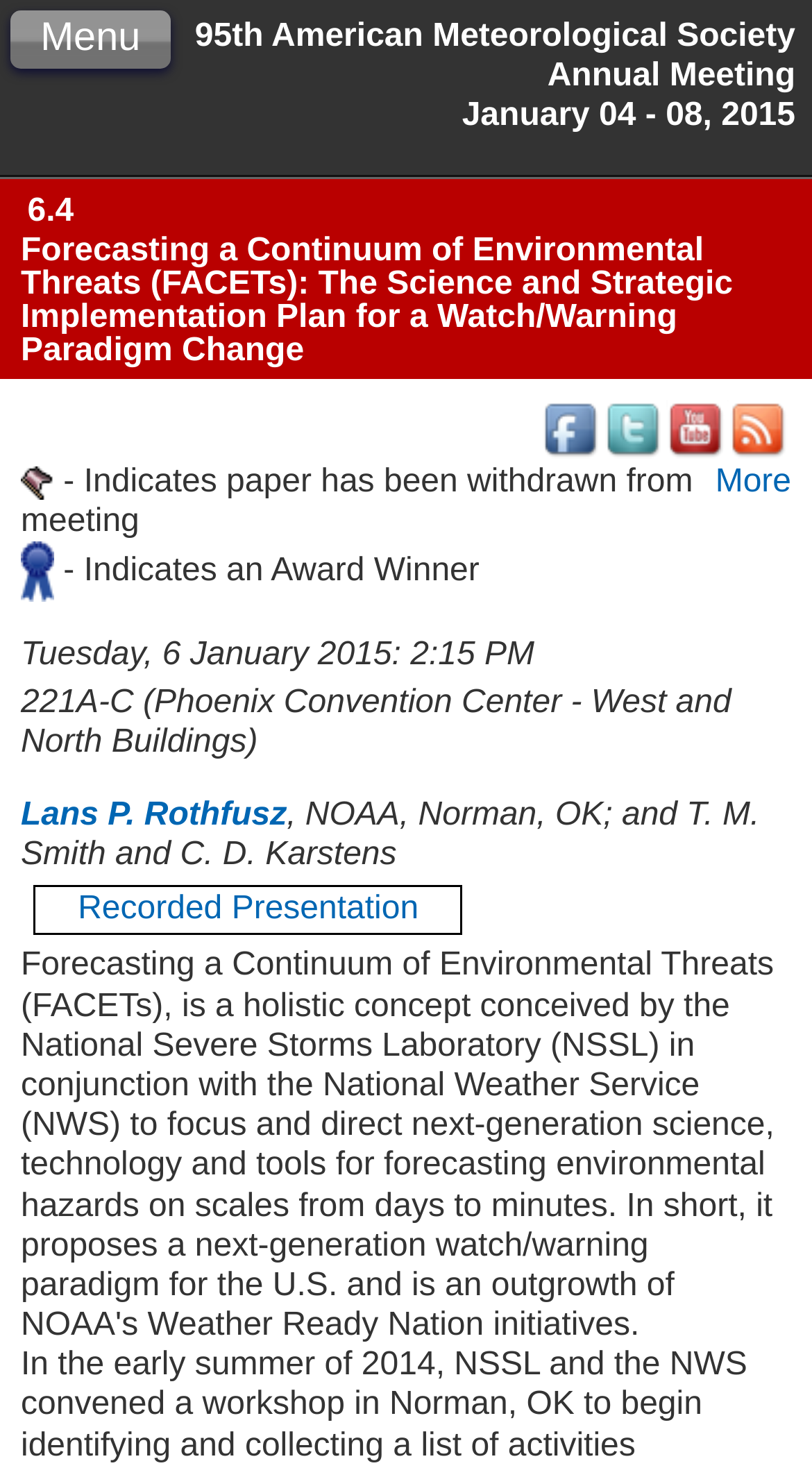Answer the question briefly using a single word or phrase: 
What is the location of the meeting?

Phoenix Convention Center - West and North Buildings